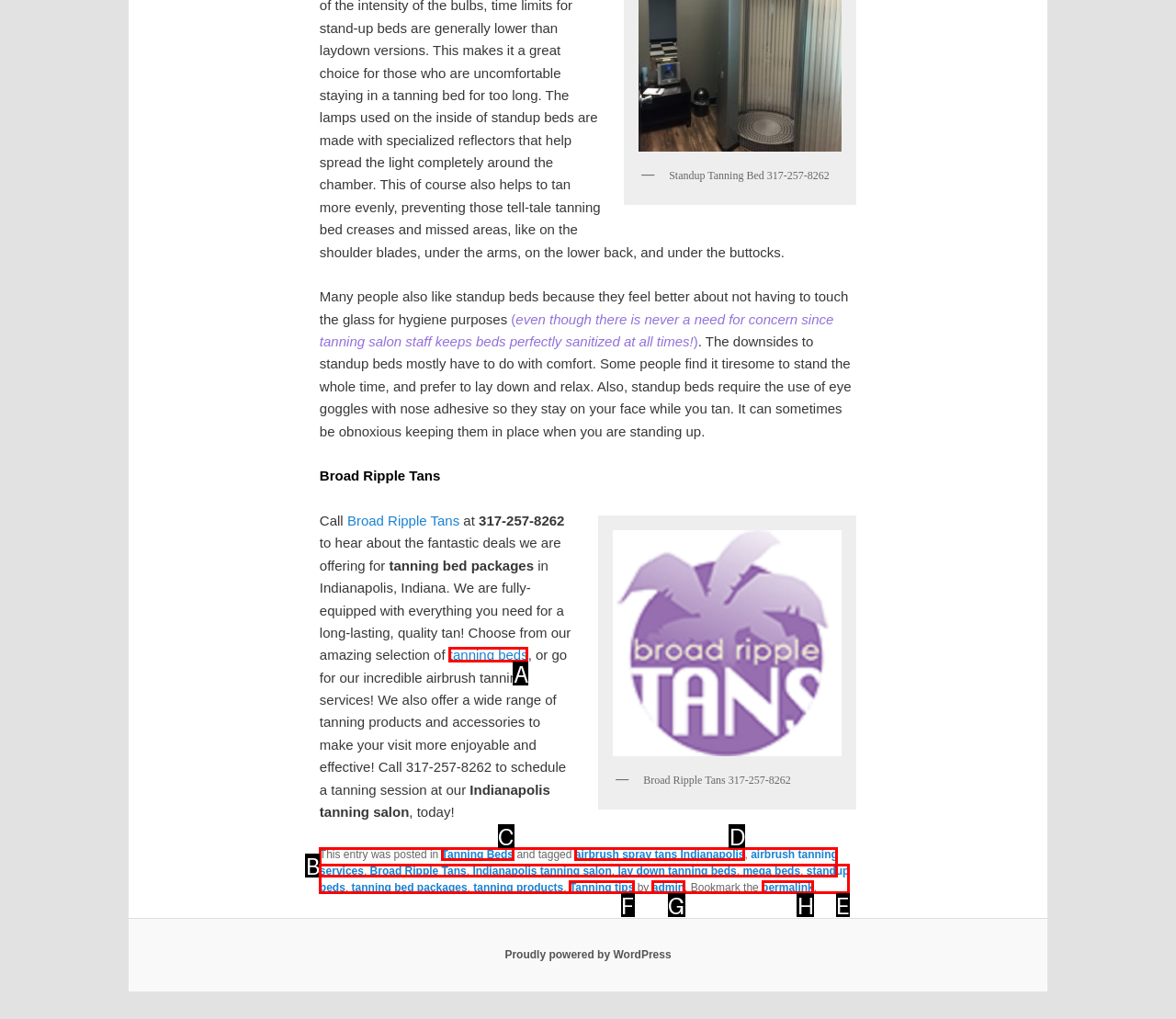What option should I click on to execute the task: Click the link to explore tanning beds? Give the letter from the available choices.

A